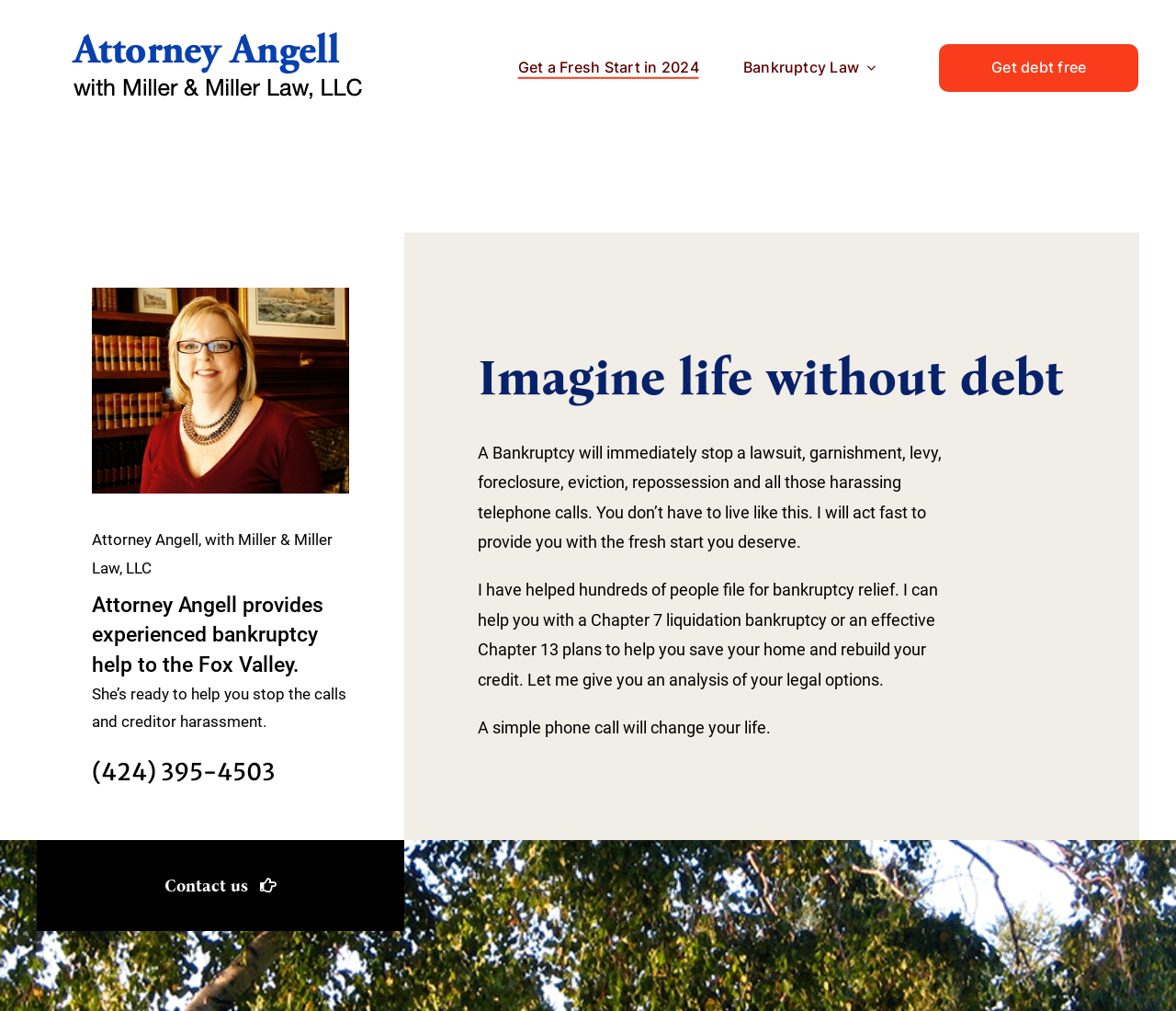Give the bounding box coordinates for the element described by: "Contact us".

[0.031, 0.831, 0.344, 0.921]